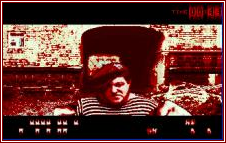What is the dominant color tone in the image?
Observe the image and answer the question with a one-word or short phrase response.

Deep red